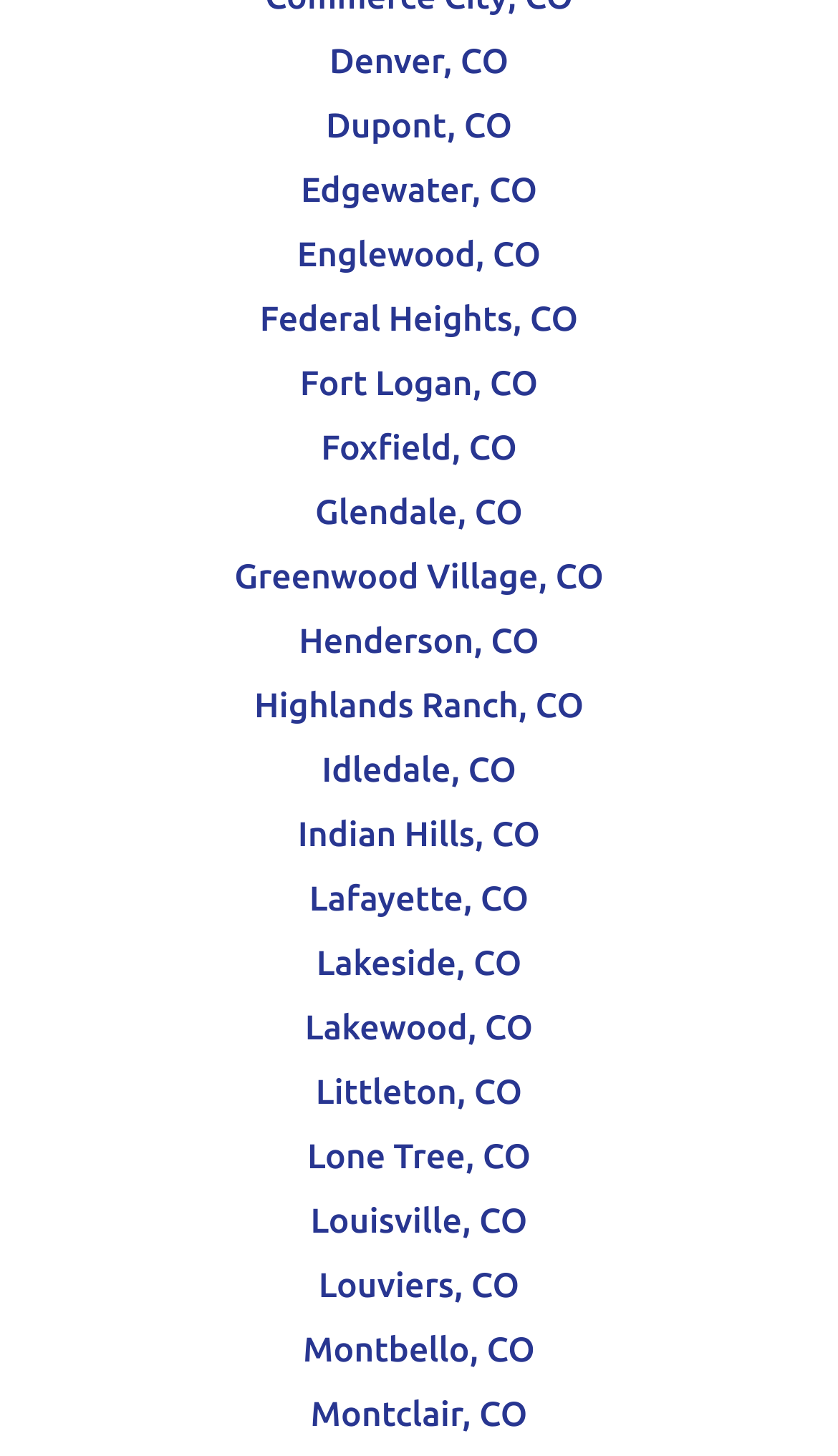Are the cities listed in alphabetical order?
Answer the question with just one word or phrase using the image.

Yes